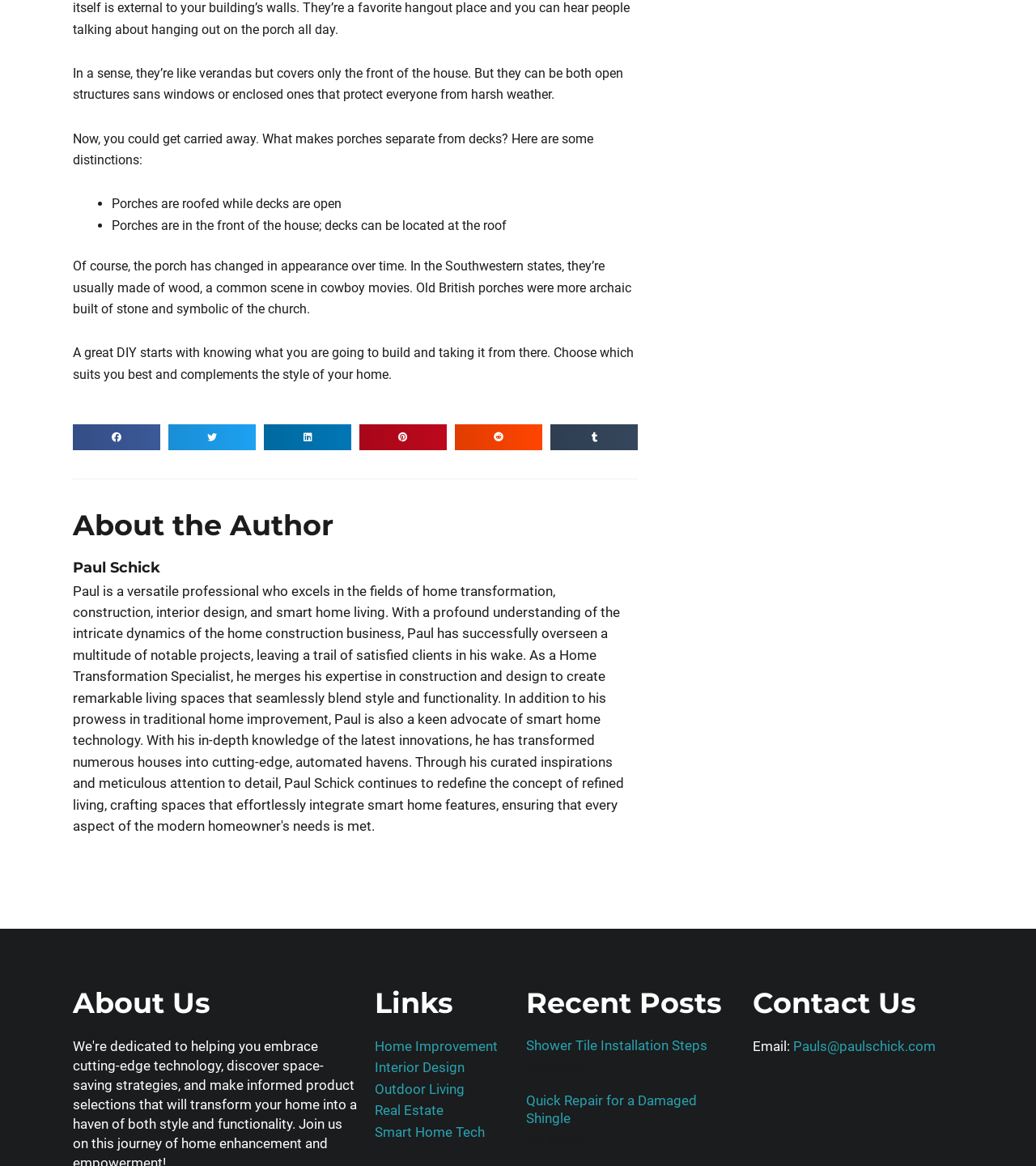Use a single word or phrase to answer the following:
What is the category of the link 'Home Improvement'?

Navigation